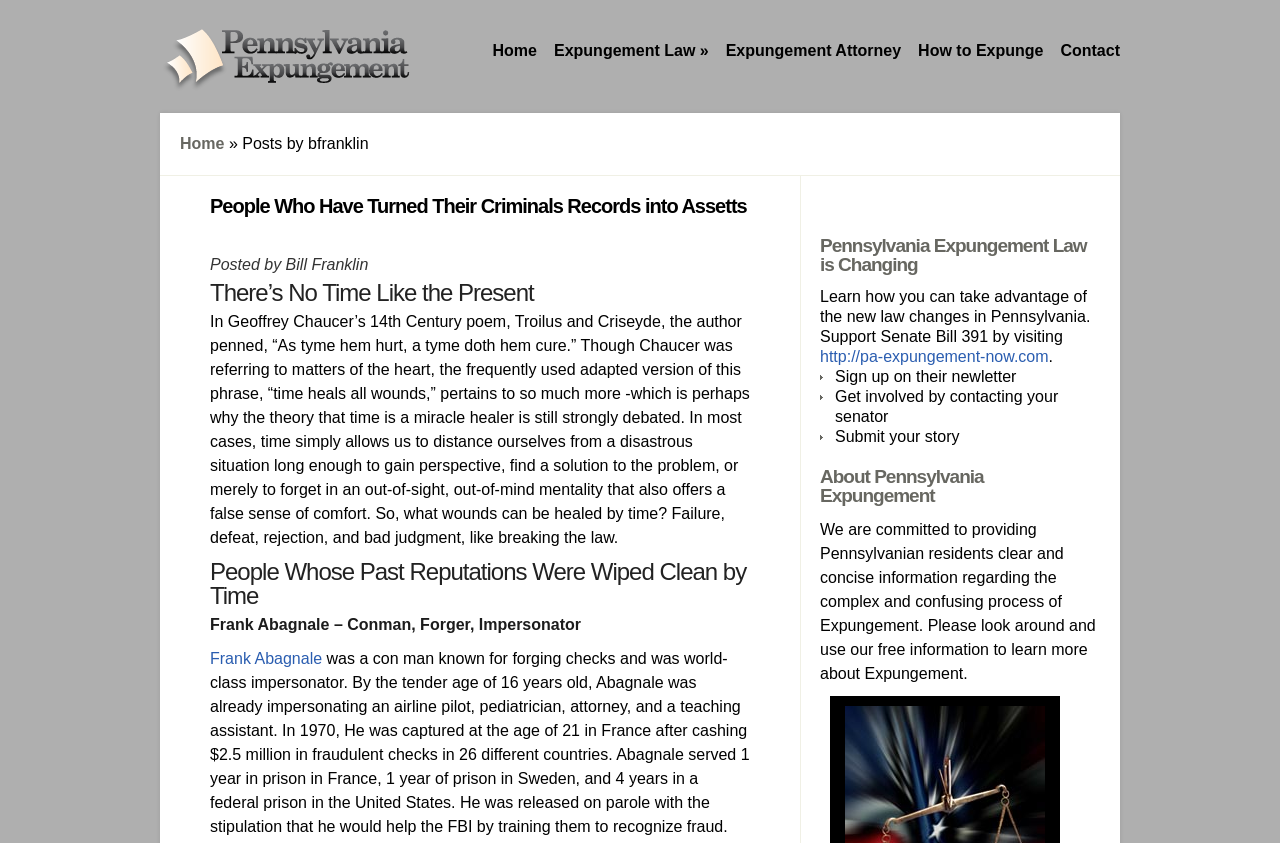Give a succinct answer to this question in a single word or phrase: 
What is the topic of the post 'There’s No Time Like the Present'?

Time healing wounds